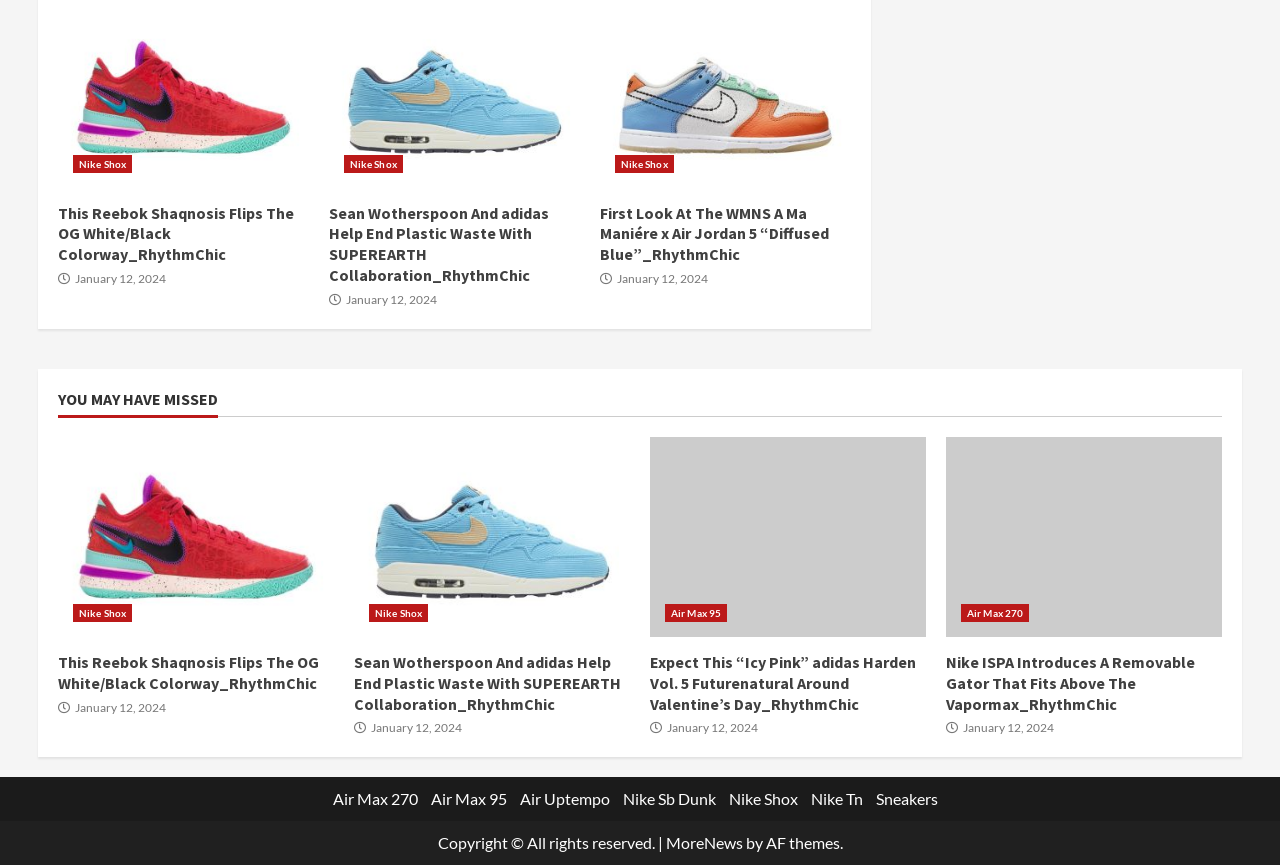Locate the bounding box coordinates of the element you need to click to accomplish the task described by this instruction: "View Nike Shox news".

[0.057, 0.179, 0.103, 0.2]